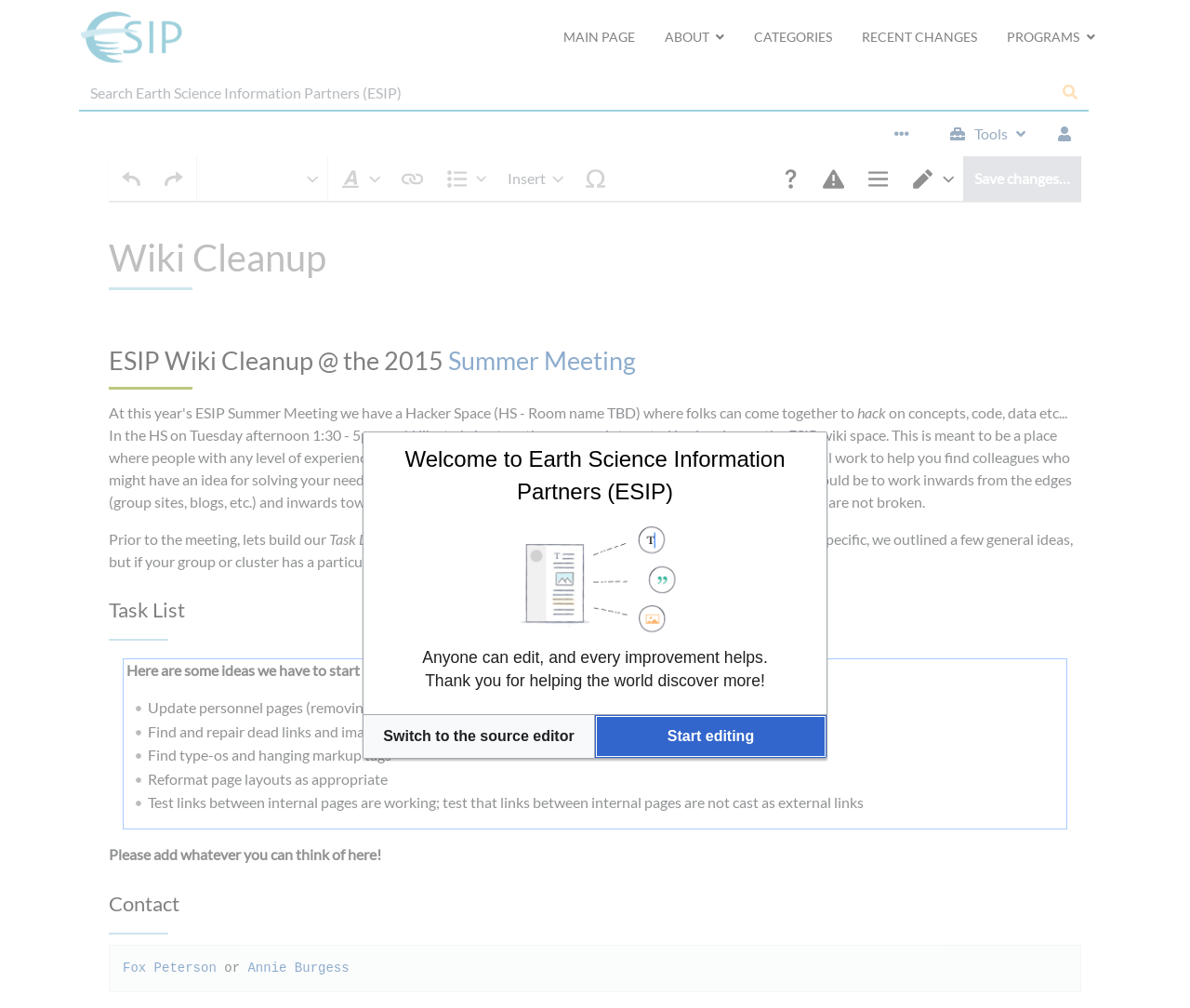Please identify the bounding box coordinates of the clickable region that I should interact with to perform the following instruction: "Search for something". The coordinates should be expressed as four float numbers between 0 and 1, i.e., [left, top, right, bottom].

[0.066, 0.074, 0.884, 0.109]